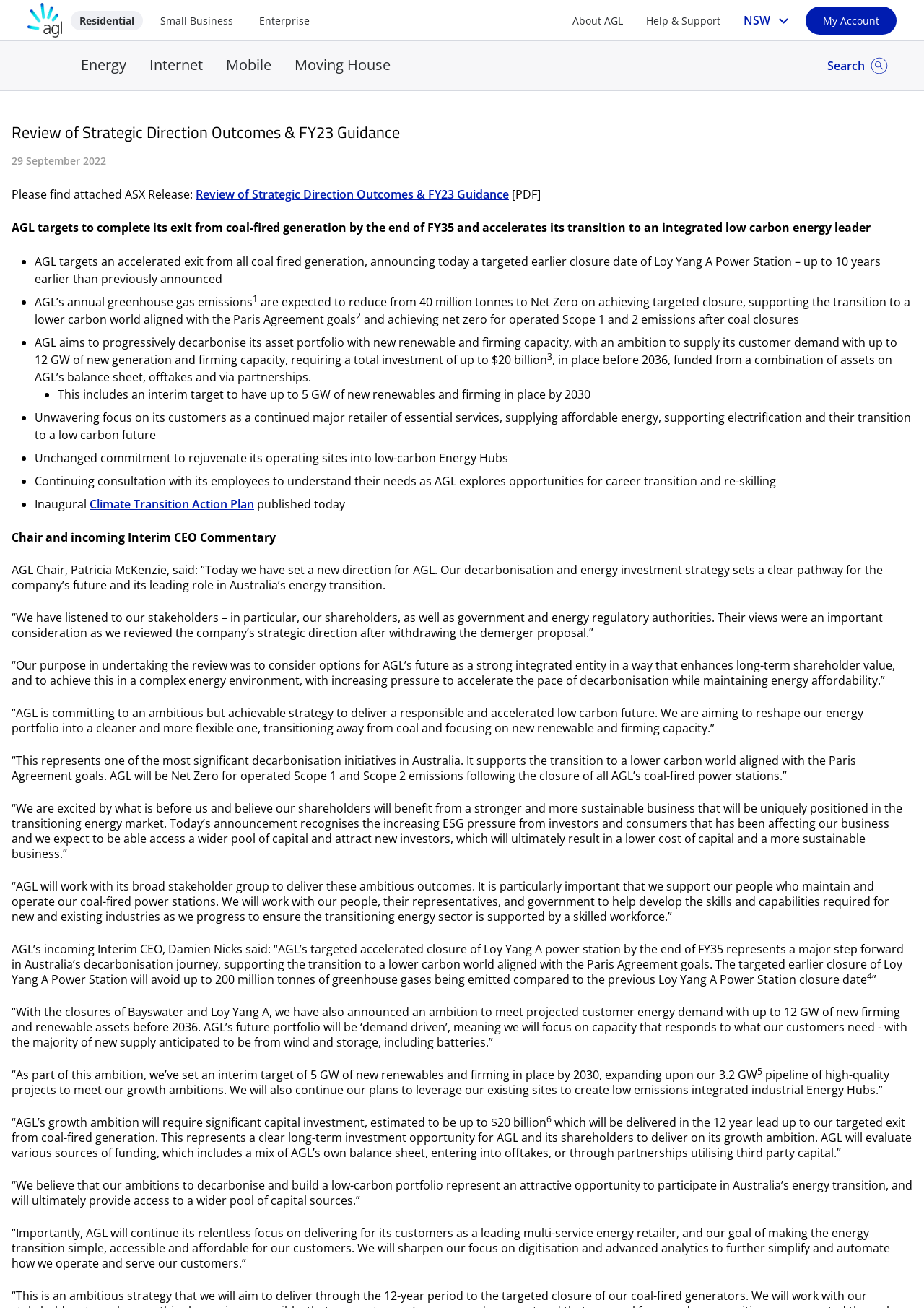What is the company's target for greenhouse gas emissions?
Please respond to the question with as much detail as possible.

According to the webpage, AGL targets to complete its exit from coal-fired generation by the end of FY35 and accelerates its transition to an integrated low carbon energy leader, with an ambition to supply its customer demand with up to 12 GW of new generation and firming capacity, requiring a total investment of up to $20 billion, and achieving net zero for operated Scope 1 and 2 emissions after coal closures.